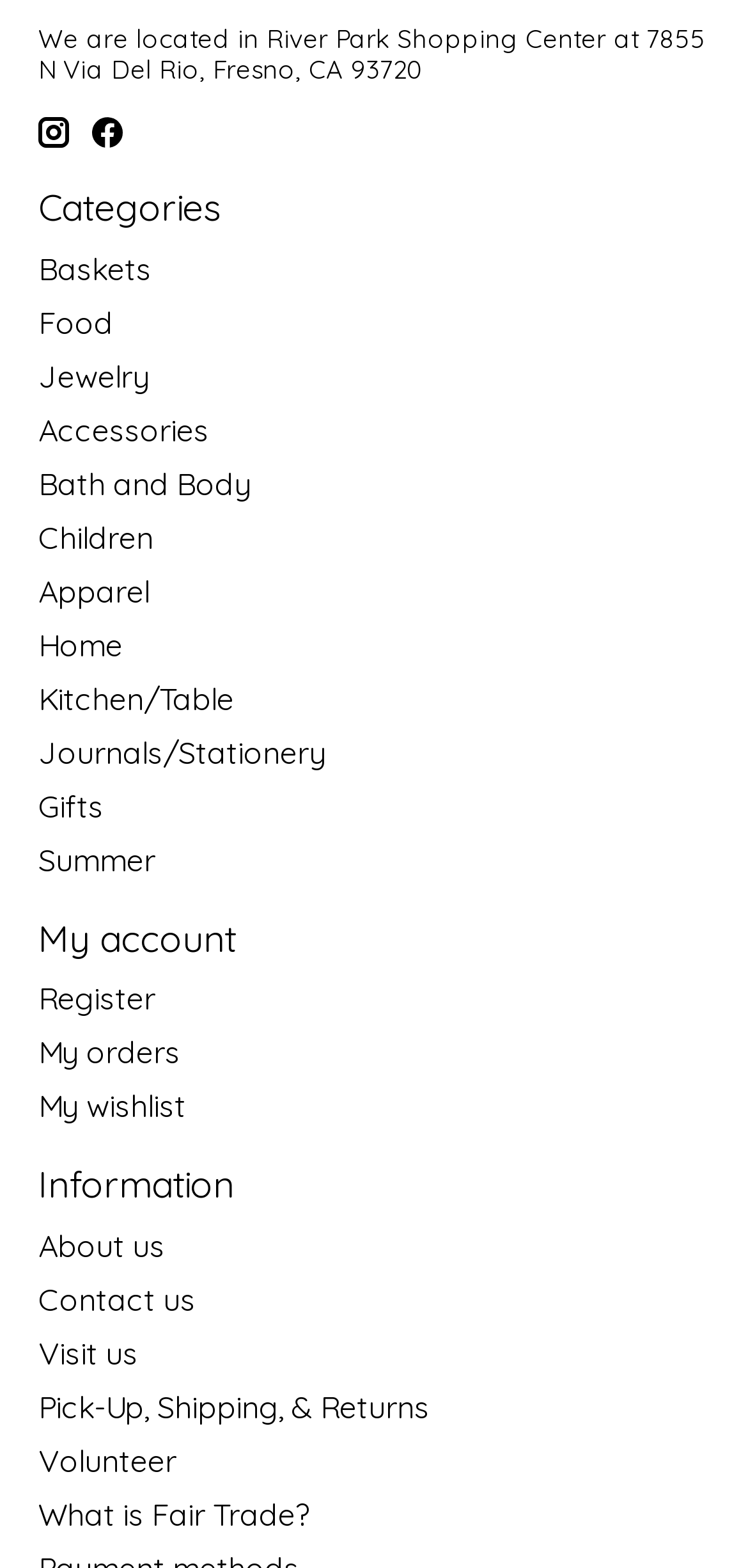Please identify the bounding box coordinates of the region to click in order to complete the given instruction: "Learn about Fair Trade". The coordinates should be four float numbers between 0 and 1, i.e., [left, top, right, bottom].

[0.051, 0.953, 0.413, 0.978]